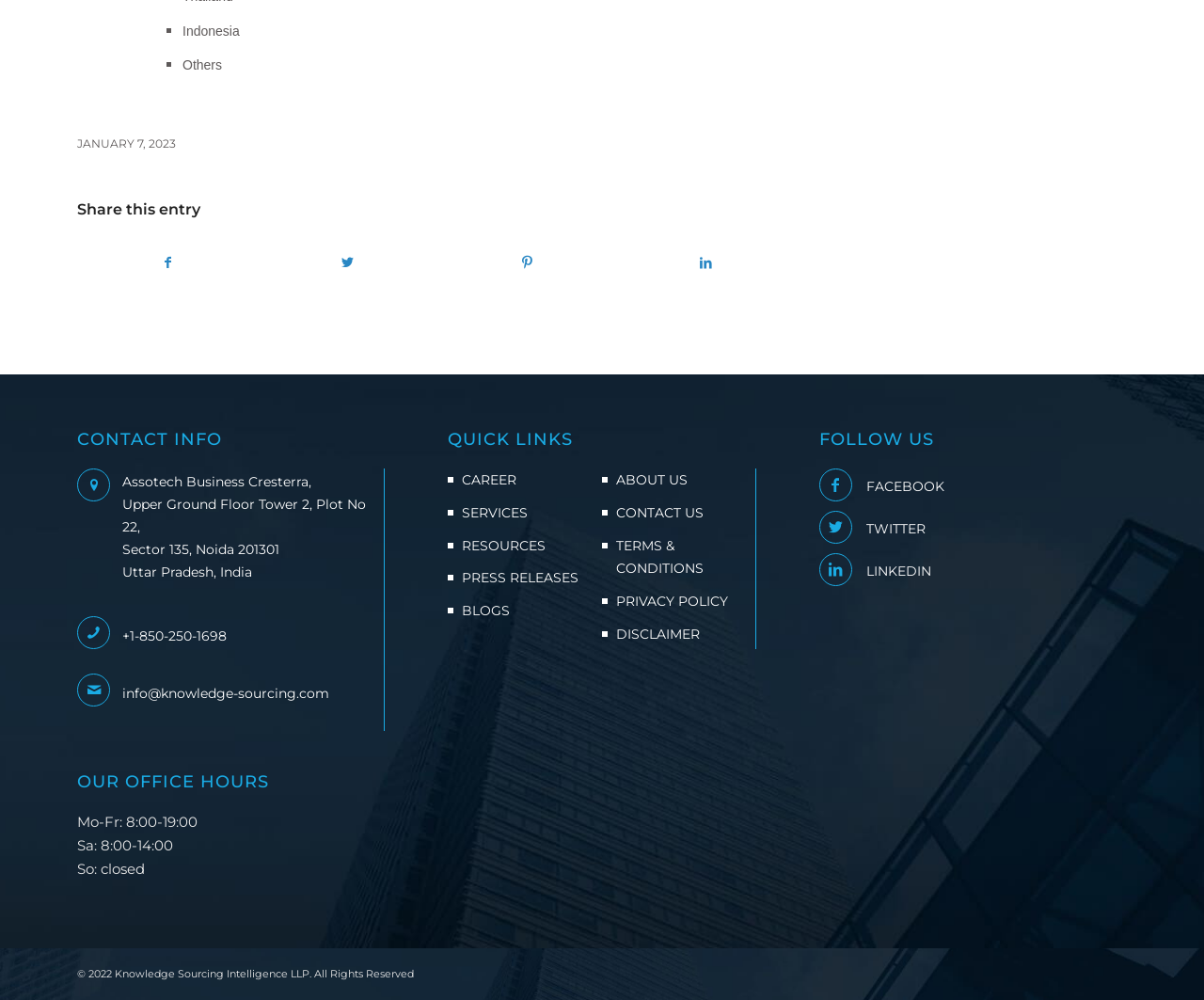Could you find the bounding box coordinates of the clickable area to complete this instruction: "Change the language to English"?

None